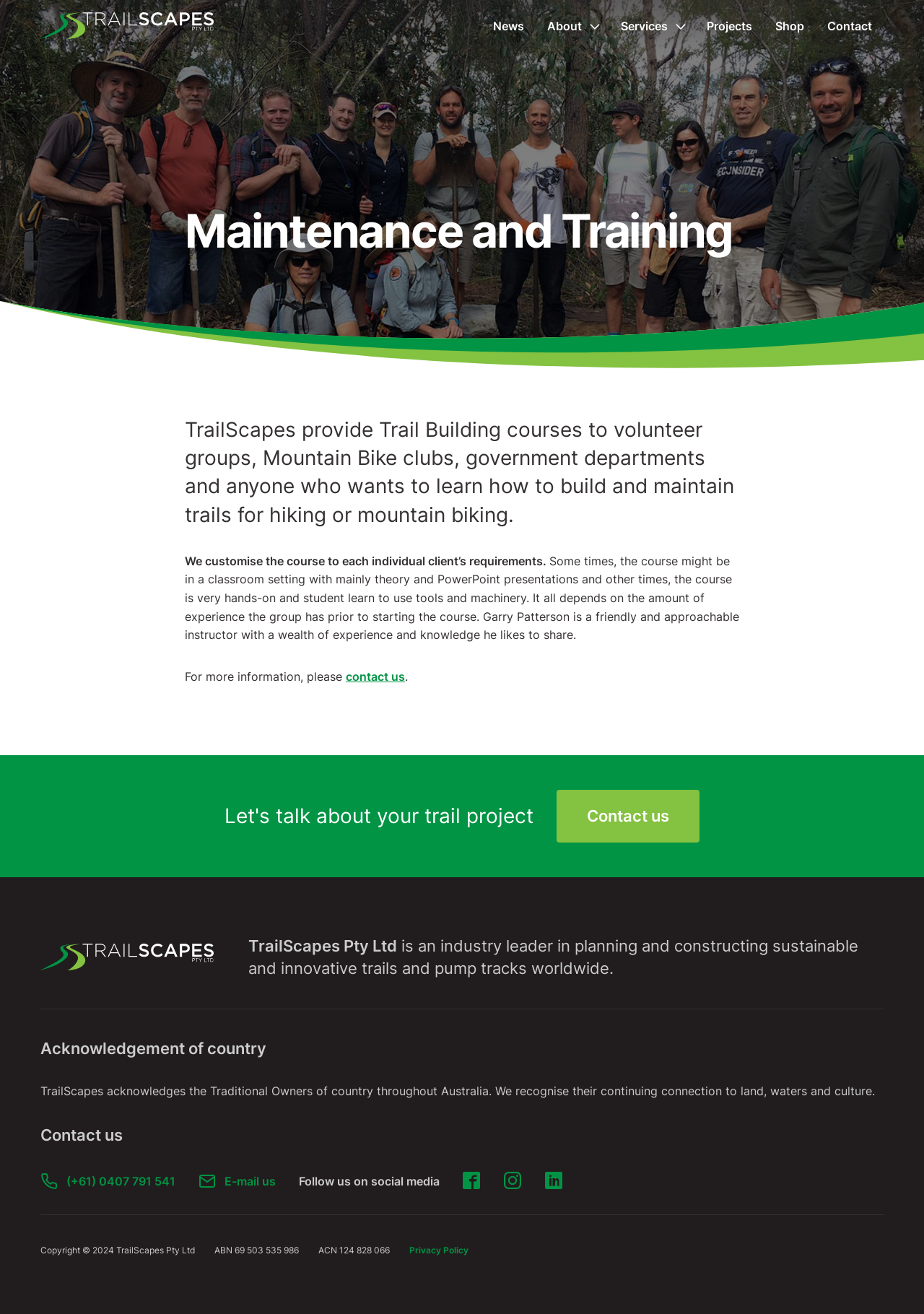Offer a comprehensive description of the webpage’s content and structure.

The webpage is about TrailScapes, a company that provides trail building courses to various groups and individuals. At the top, there is a main navigation menu with links to different sections of the website, including News, About, Services, Projects, Shop, and Contact. The menu is situated at the top of the page, spanning almost the entire width.

Below the navigation menu, there is a large heading that reads "Maintenance and Training" in a prominent font. Underneath the heading, there is a brief description of the company's services, stating that they provide customized trail building courses to volunteer groups, mountain bike clubs, government departments, and individuals.

To the left of the description, there is a large image that takes up the entire height of the section. The image is likely a scenic photo of a trail or a mountain bike in action.

The description is followed by three paragraphs of text that provide more information about the courses offered by TrailScapes. The text explains that the courses can be customized to each client's requirements and may include both theoretical and practical components.

On the right side of the page, there is a call-to-action link that reads "Contact us" in a prominent font. Below the link, there is a section that displays the company's contact information, including phone number, email address, and social media links.

At the bottom of the page, there is a section that acknowledges the traditional owners of the land throughout Australia. Below this section, there is a copyright notice, along with the company's ABN and ACN numbers. There is also a link to the company's privacy policy.

Throughout the page, there are several images, including the company's logo, which appears at the top left corner of the page, and a few icons used in the navigation menu and social media links.